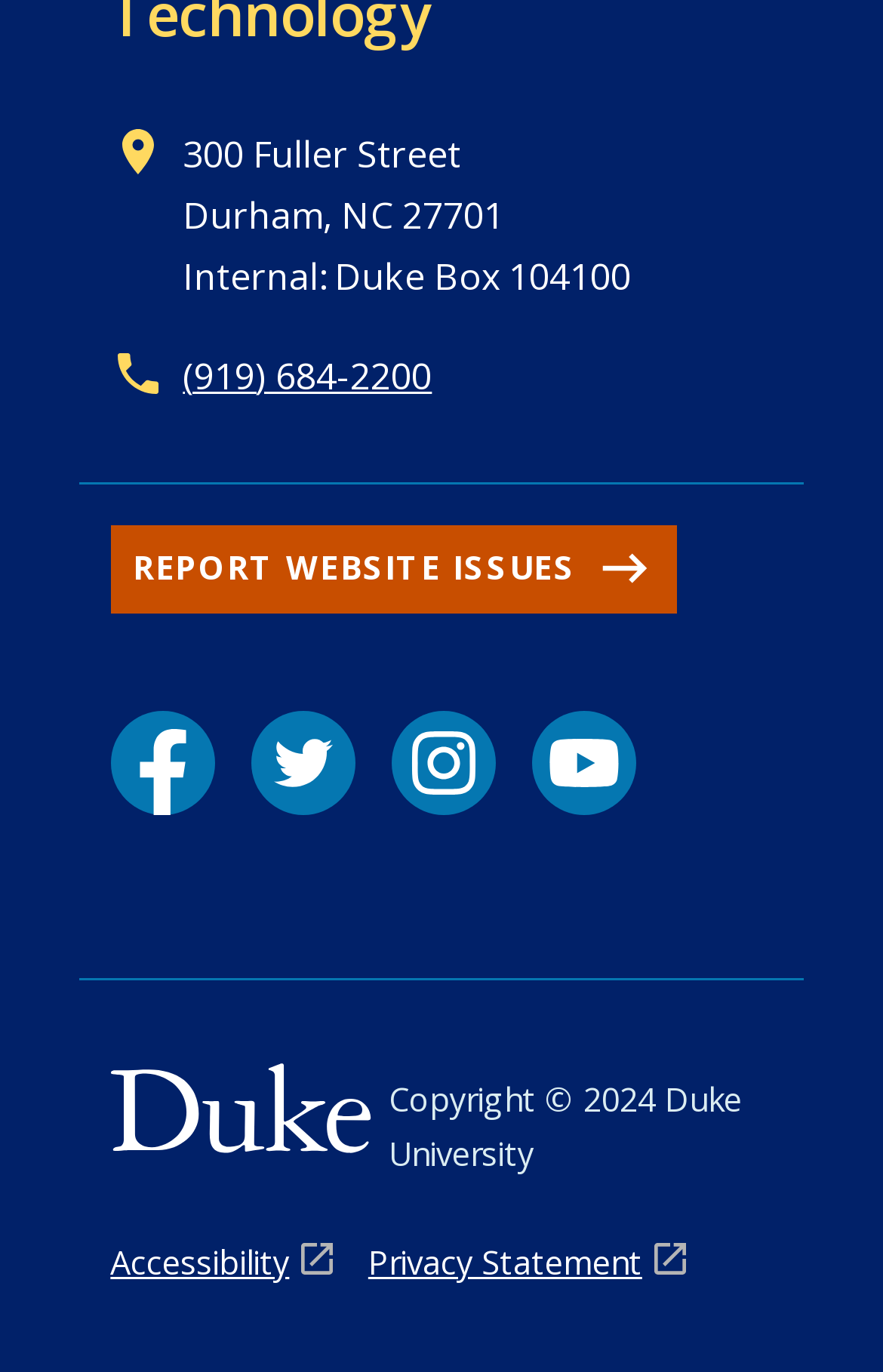Please identify the bounding box coordinates of the region to click in order to complete the given instruction: "Visit Facebook page". The coordinates should be four float numbers between 0 and 1, i.e., [left, top, right, bottom].

[0.125, 0.518, 0.243, 0.594]